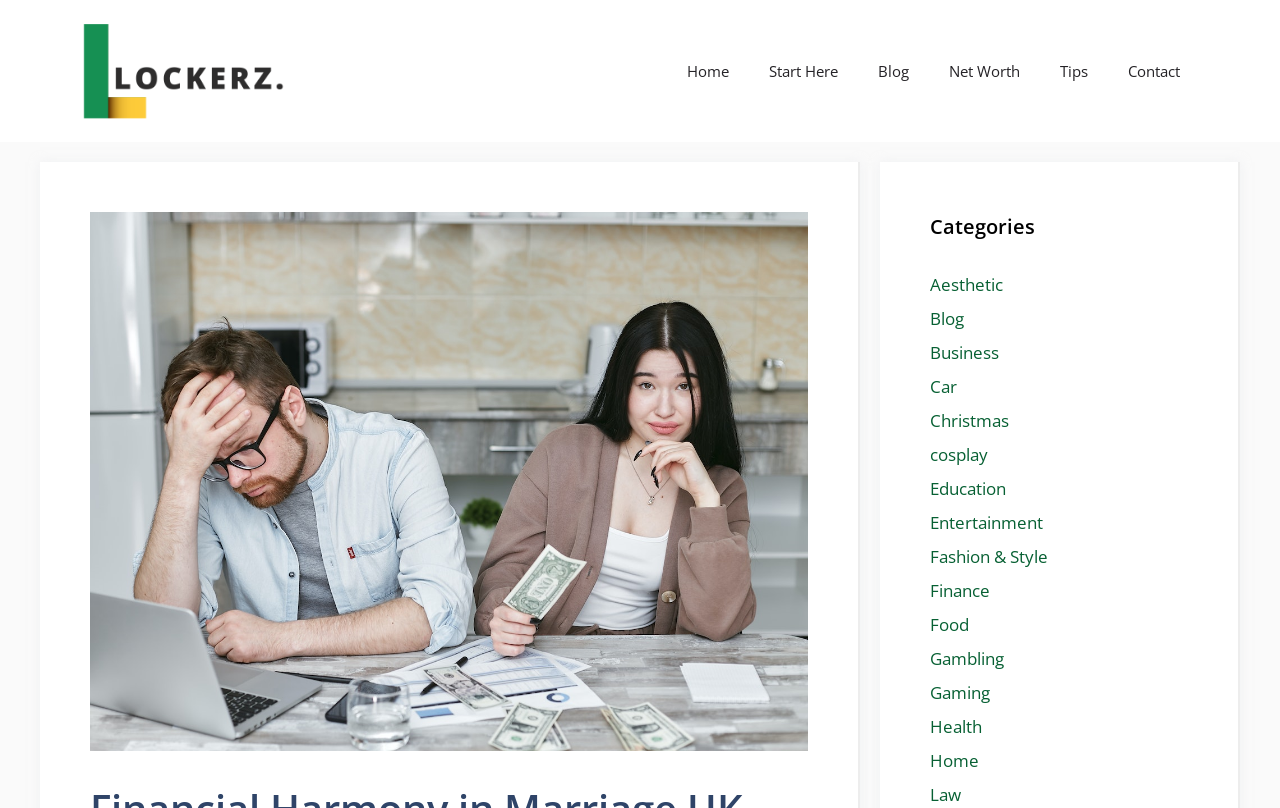Please provide the main heading of the webpage content.

Financial Harmony in Marriage UK Insights and Practices